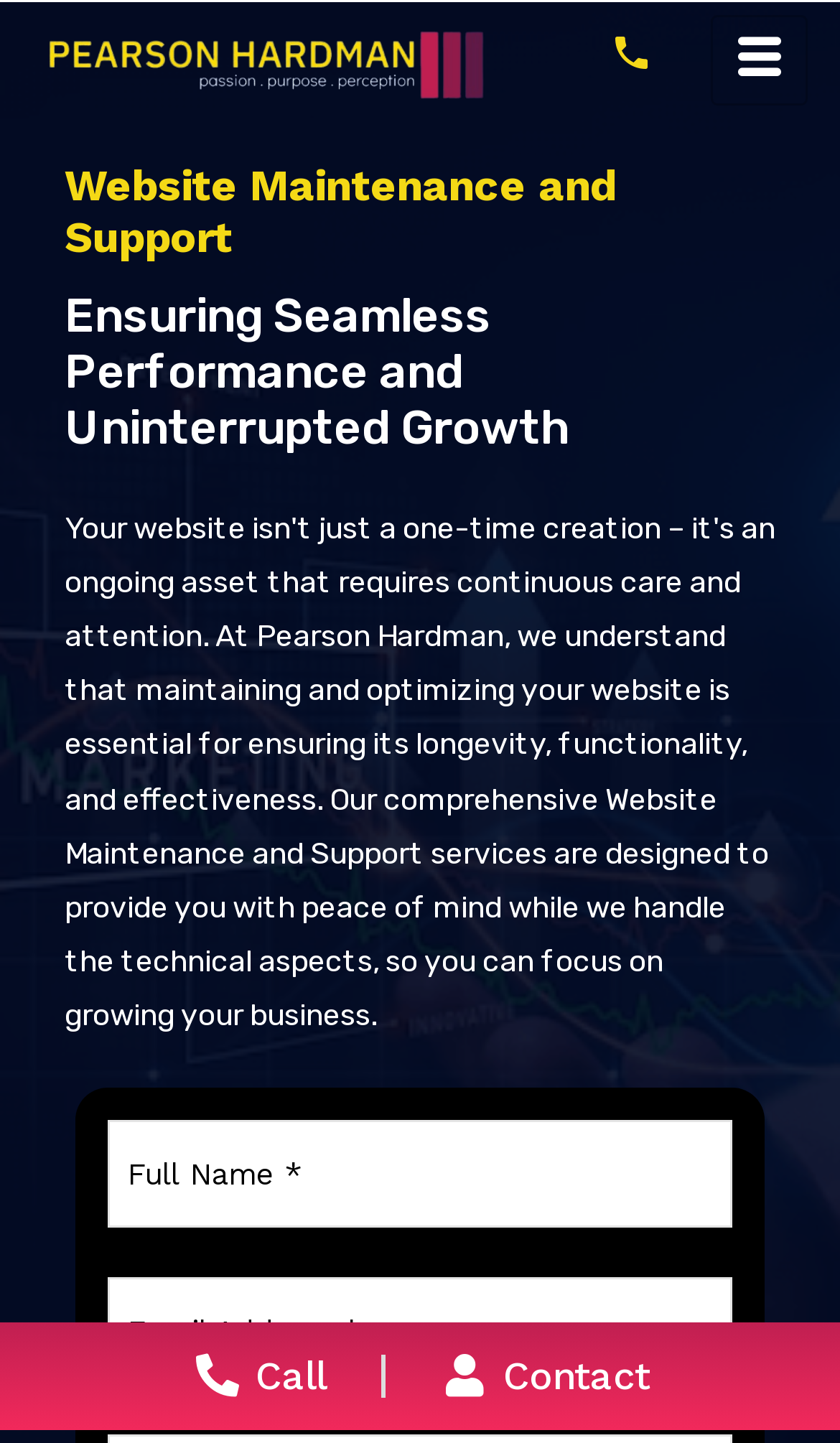Provide a single word or phrase answer to the question: 
What is the label of the required textbox?

Full Name